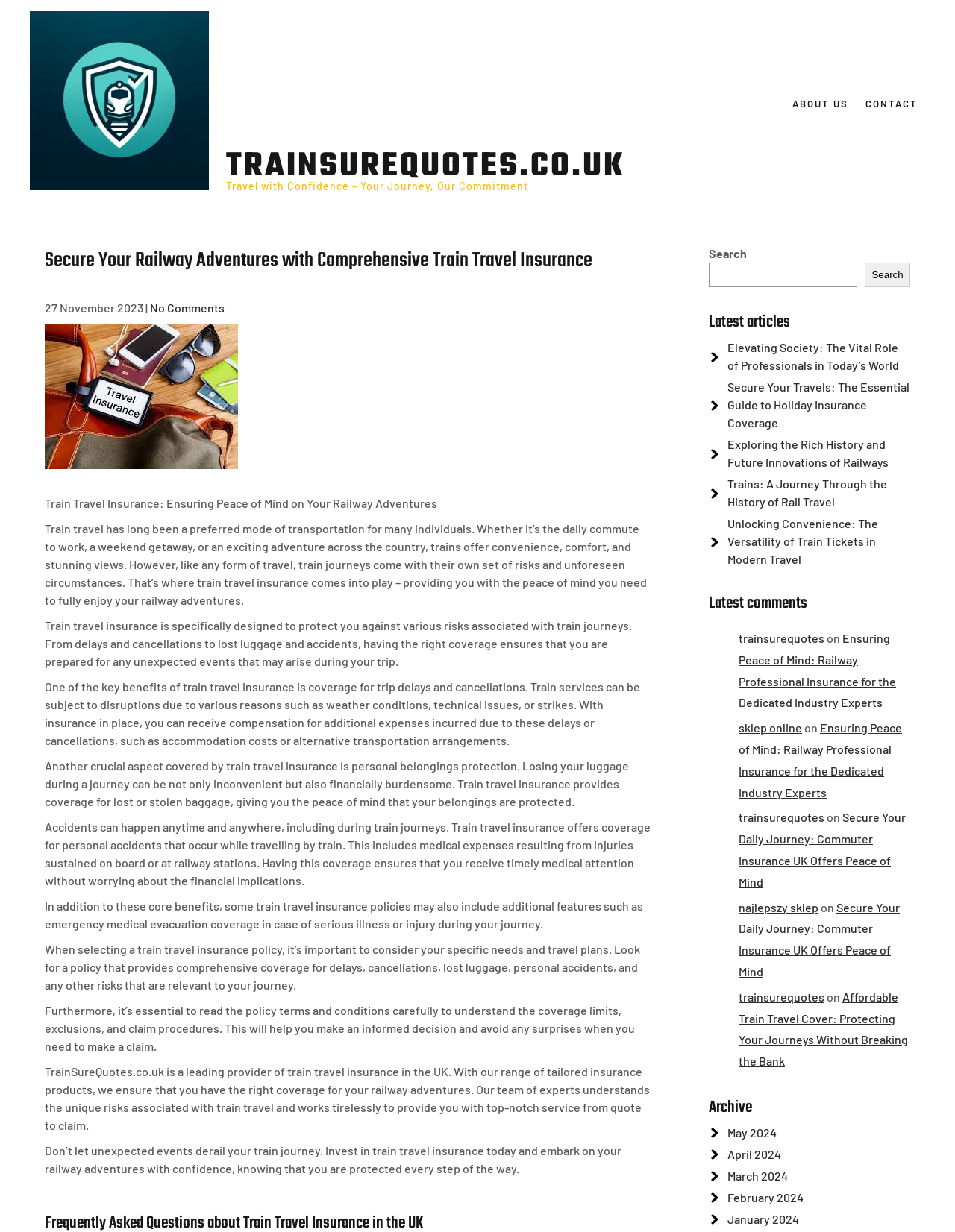Answer the question below using just one word or a short phrase: 
What is the purpose of train travel insurance?

Peace of mind